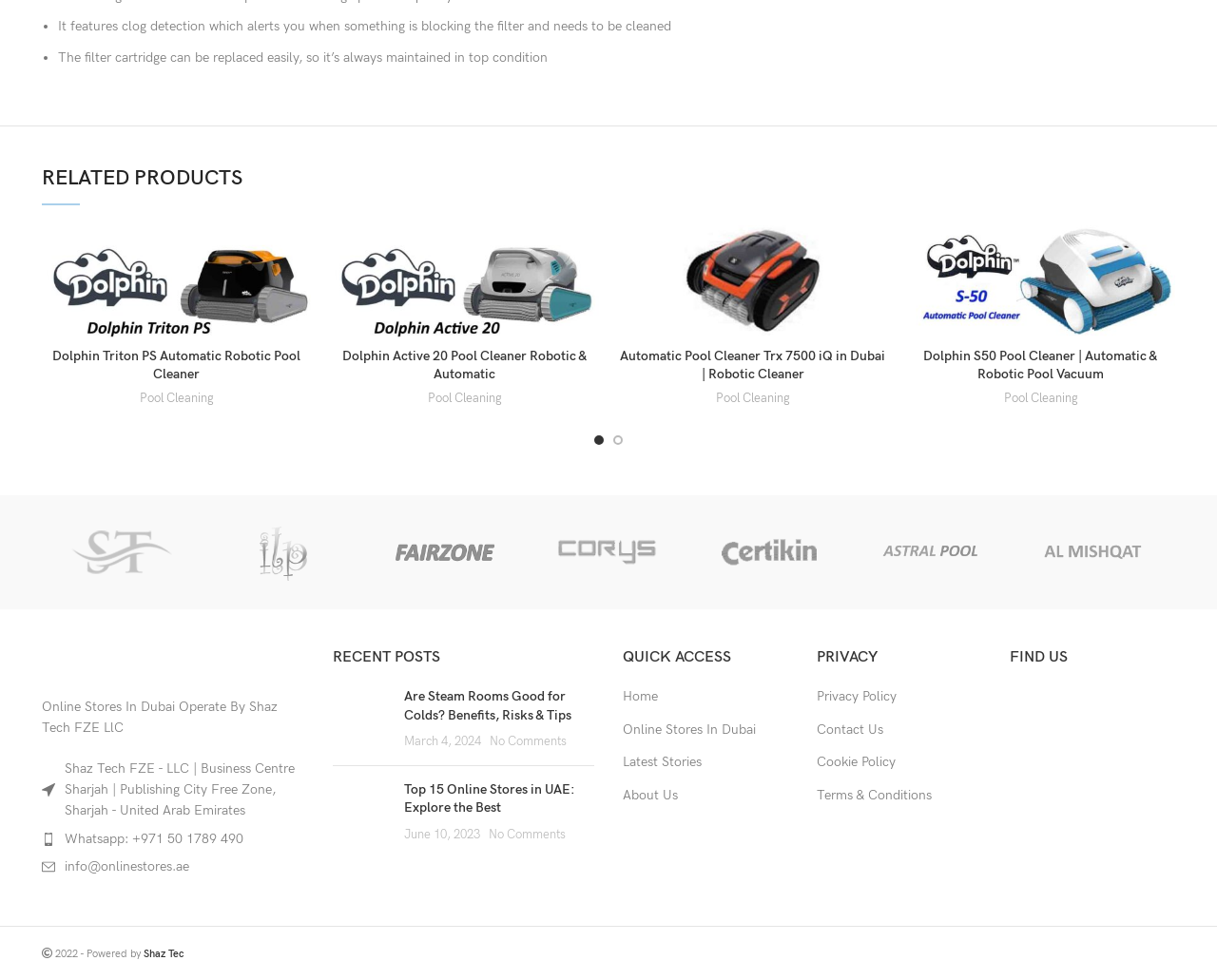Pinpoint the bounding box coordinates of the area that must be clicked to complete this instruction: "View 'Are Steam Rooms Good for Colds? Benefits, Risks & Tips'".

[0.273, 0.701, 0.32, 0.766]